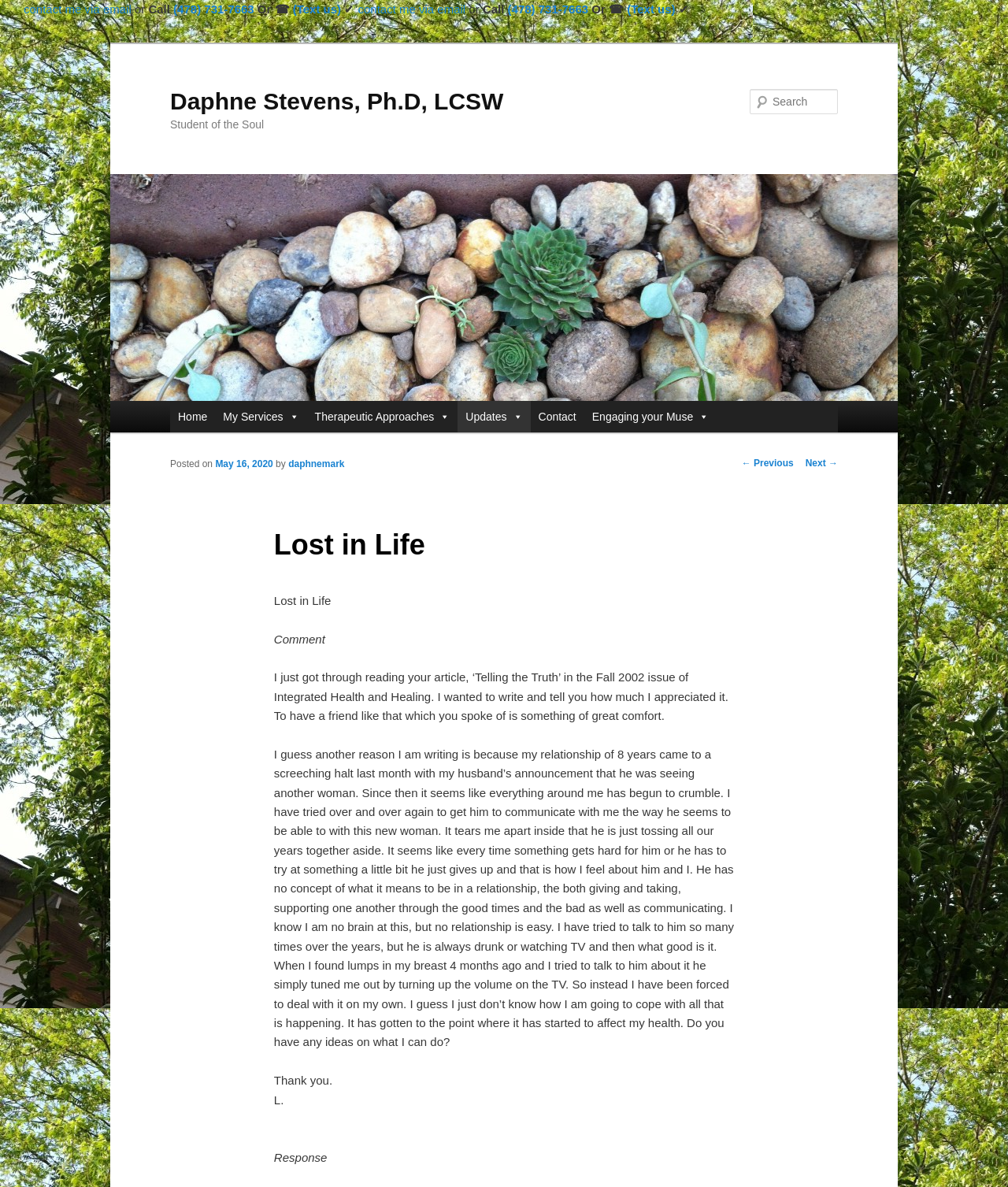Provide the text content of the webpage's main heading.

Daphne Stevens, Ph.D, LCSW